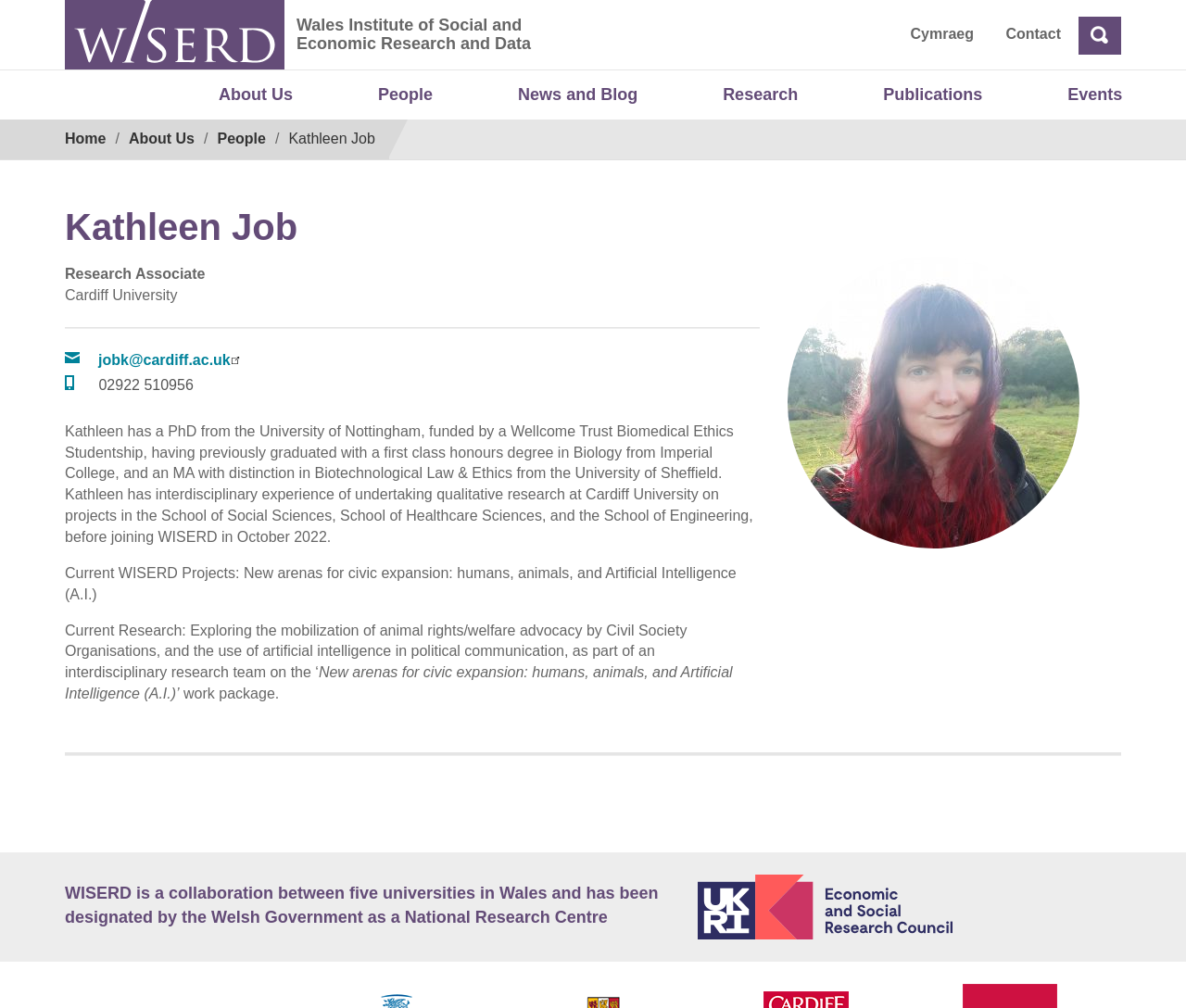Provide a thorough description of the webpage's content and layout.

The webpage is about Kathleen Job, a Research Associate at Cardiff University, affiliated with the Wales Institute of Social and Economic Research and Data (WISERD). 

At the top left corner, there is a logo of the institute, accompanied by a link to the institute's homepage. To the right of the logo, there are several links, including "Cymraeg", "Contact", and "Search". 

Below the top navigation bar, there is a horizontal menu with links to different sections of the website, including "About Us", "People", "News and Blog", "Research", "Publications", and "Events". 

On the left side of the page, there is a breadcrumb navigation menu, showing the current location of the page within the website's hierarchy. 

The main content of the page is a biography of Kathleen Job, with a heading displaying her name. Below the heading, there are several paragraphs of text describing her background, research experience, and current projects. 

To the right of the biography, there is a section with Kathleen's contact information, including her email address and phone number. 

At the bottom of the page, there is a horizontal separator line, followed by a brief description of WISERD and a link to the Economic and Social Research Council.